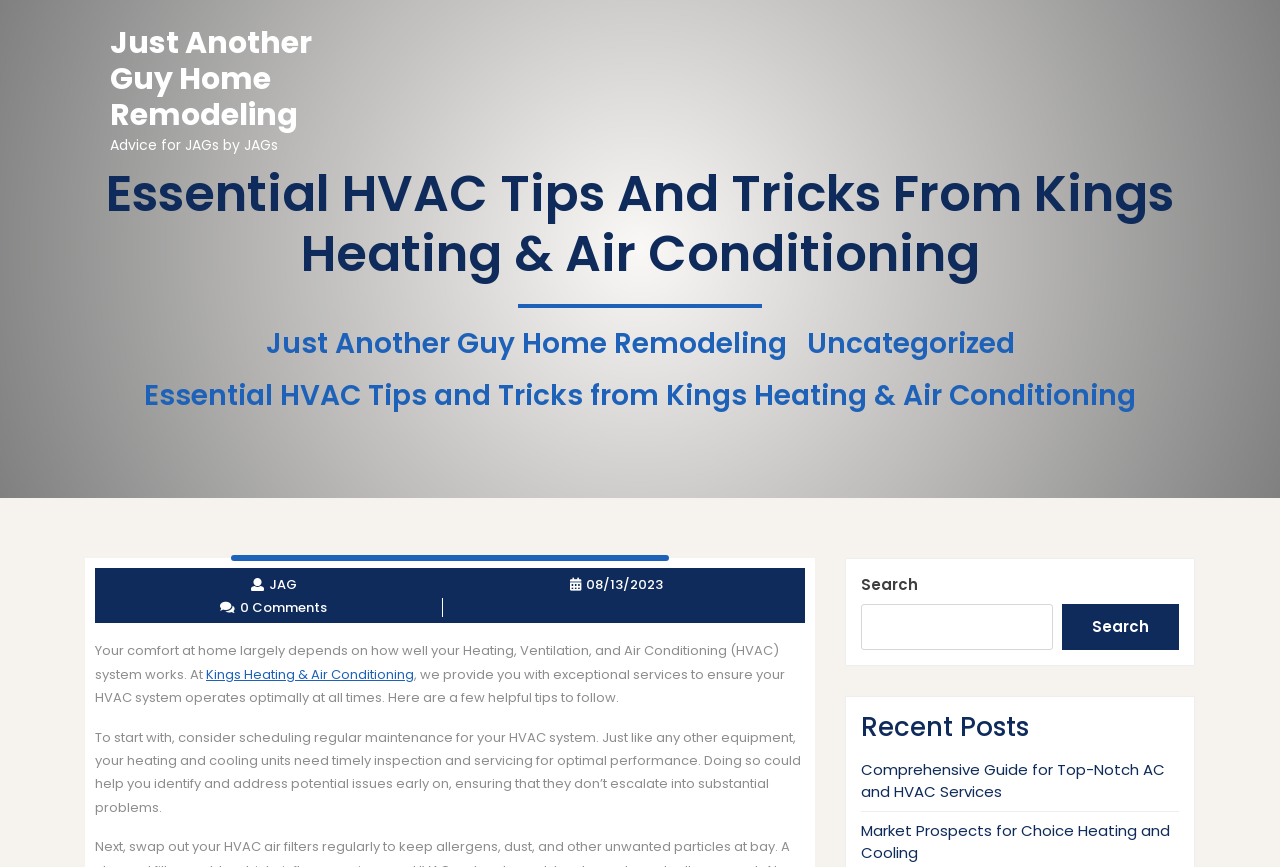Determine the bounding box of the UI element mentioned here: "Uncategorized". The coordinates must be in the format [left, top, right, bottom] with values ranging from 0 to 1.

[0.622, 0.366, 0.8, 0.426]